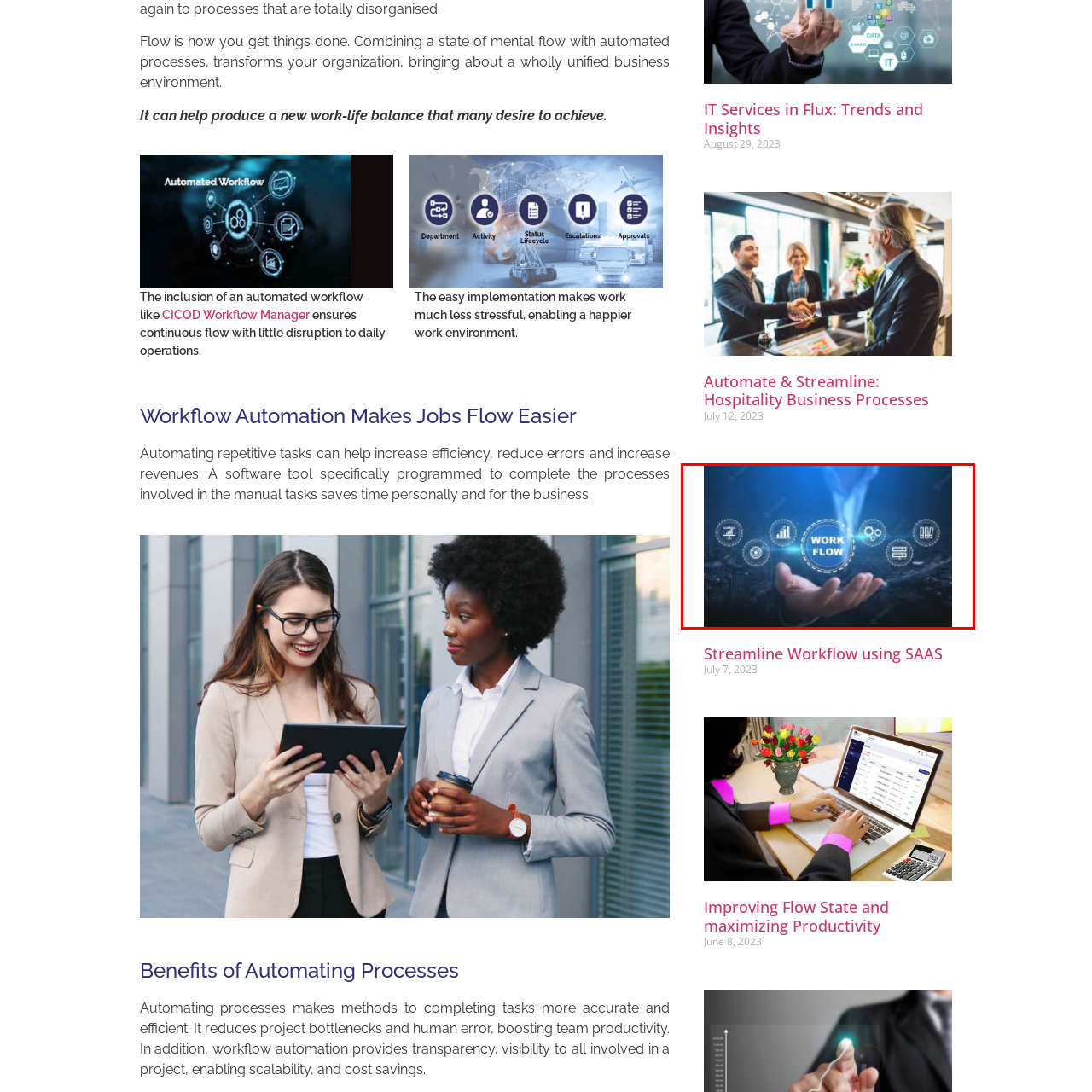What is the color of the background in the image?
Observe the image inside the red bounding box carefully and formulate a detailed answer based on what you can infer from the visual content.

The background of the image is blue, which creates an atmosphere of innovation and emphasizes the transformative impact of workflow automation on productivity and operational efficiency.